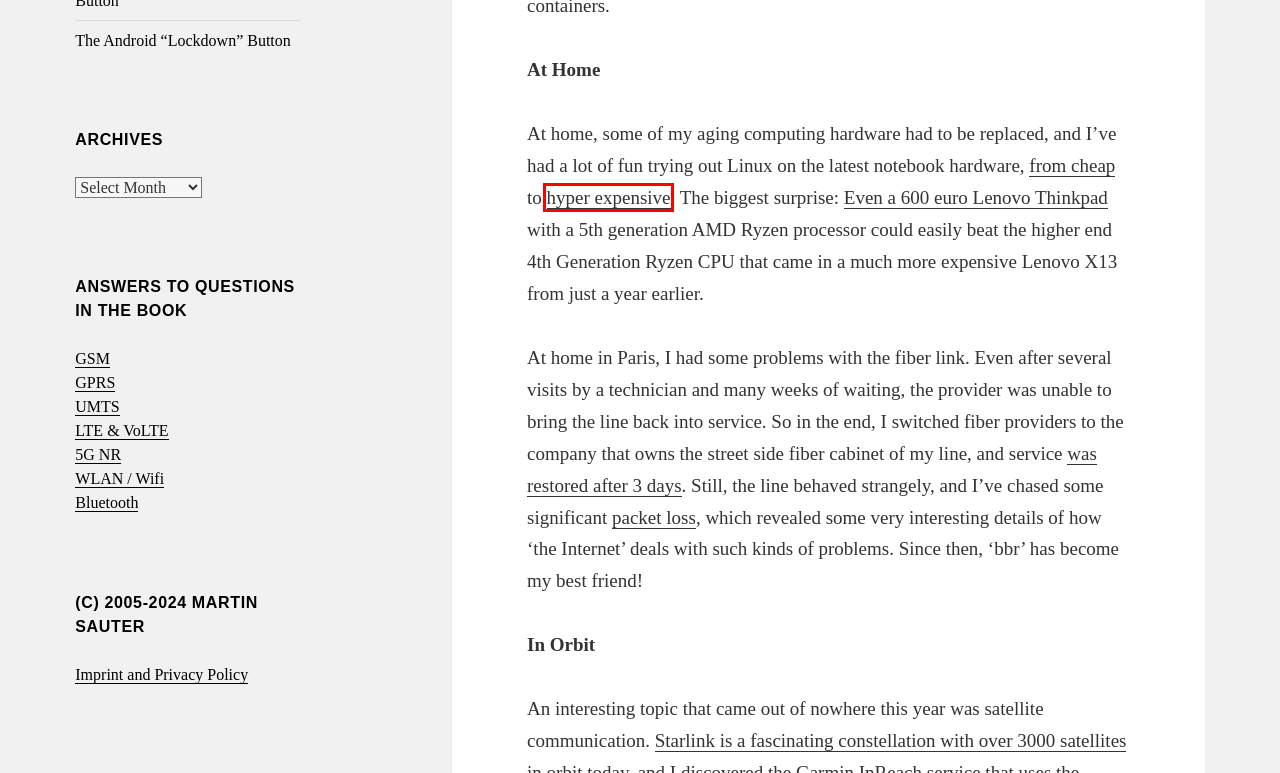You have a screenshot of a webpage with a red bounding box around an element. Choose the best matching webpage description that would appear after clicking the highlighted element. Here are the candidates:
A. LTE and VoLTE Q&A – WirelessMoves
B. Bluetooth Q&A – WirelessMoves
C. Search Results for “12800H” – WirelessMoves
D. GPRS Q&A – WirelessMoves
E. Imprint and Privacy Policy – WirelessMoves
F. Running Ubuntu Linux on Bleeding Edge Hardware – Lenovo L14 Gen 2 – Part 1 – WirelessMoves
G. GSM Q&A – WirelessMoves
H. Wireless-LAN / Wifi Q&A – WirelessMoves

C